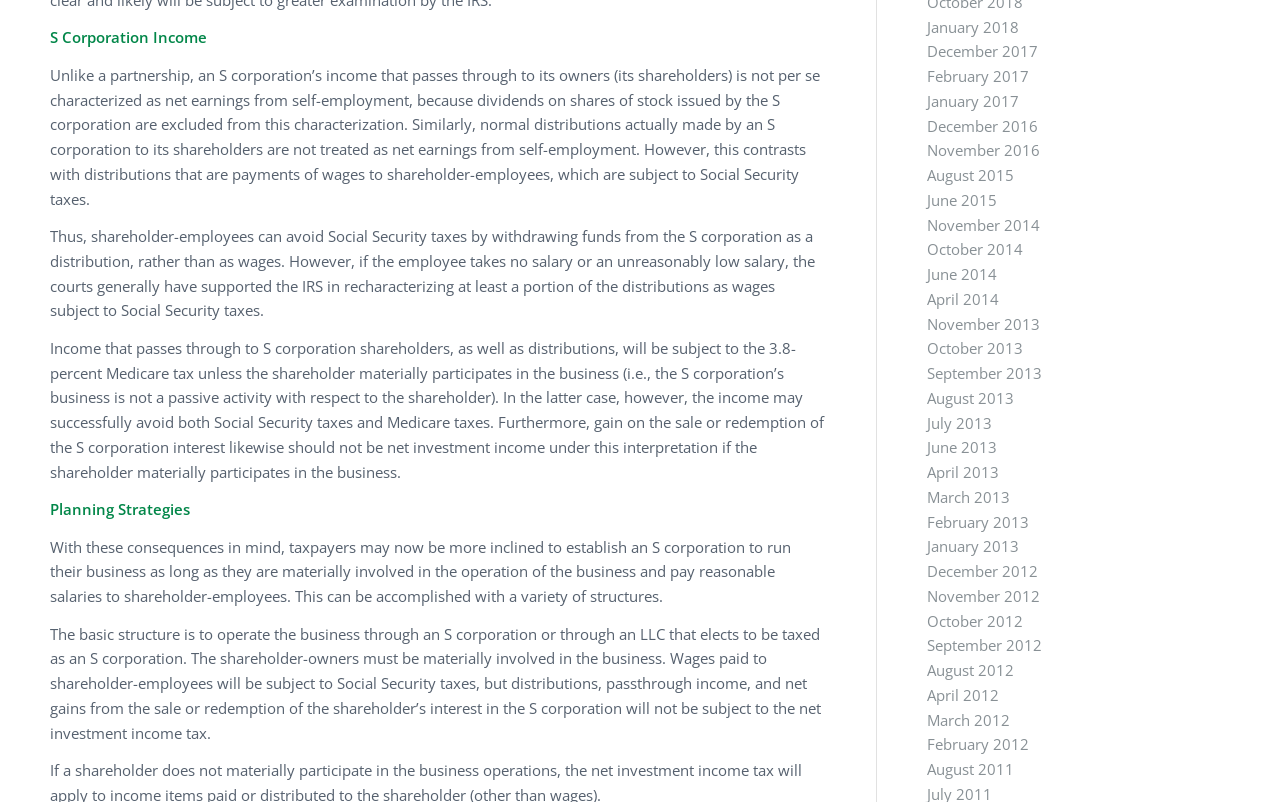Provide a one-word or short-phrase answer to the question:
How many links are on the webpage?

31